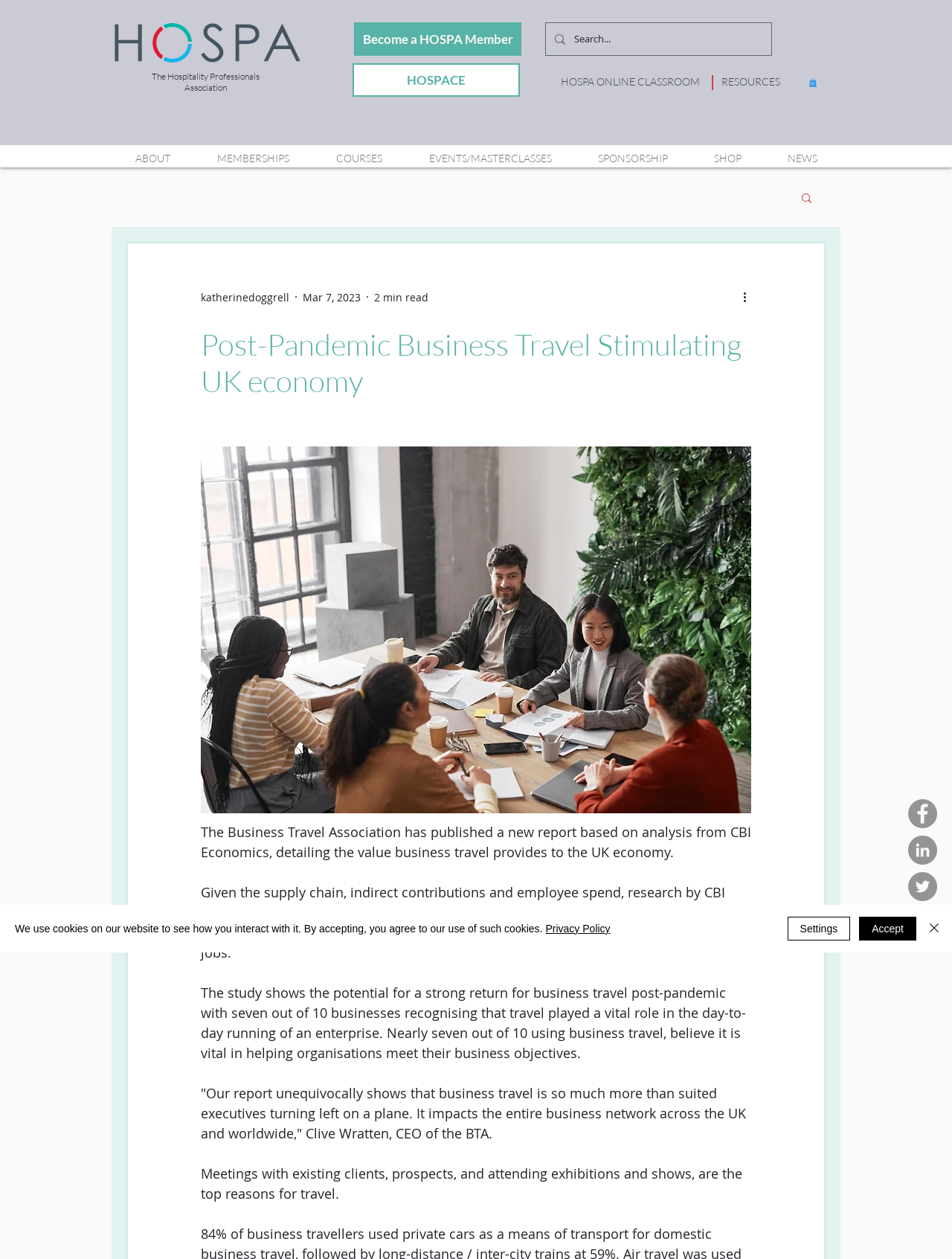Provide the bounding box coordinates of the UI element this sentence describes: "aria-label="Search..." name="q" placeholder="Search..."".

[0.603, 0.018, 0.777, 0.044]